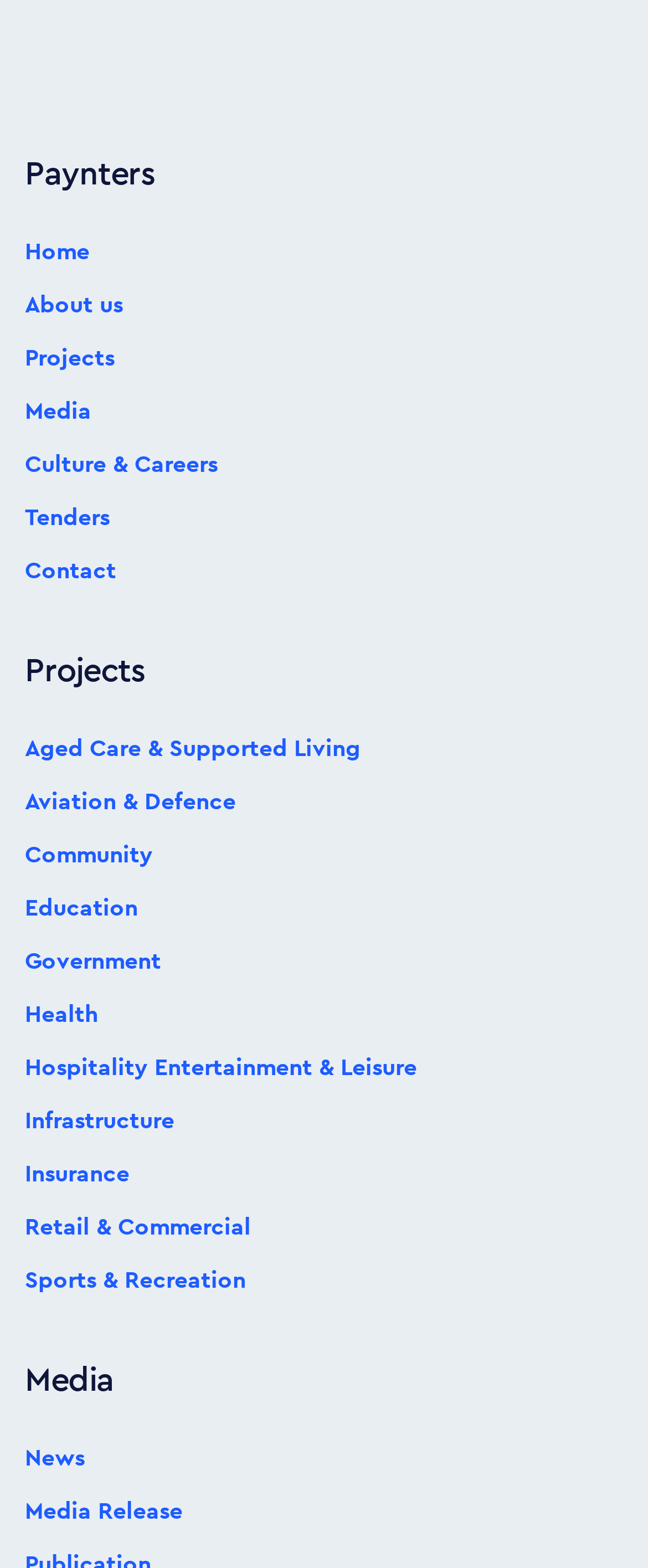Based on the element description, predict the bounding box coordinates (top-left x, top-left y, bottom-right x, bottom-right y) for the UI element in the screenshot: Culture & Careers

[0.038, 0.289, 0.336, 0.304]